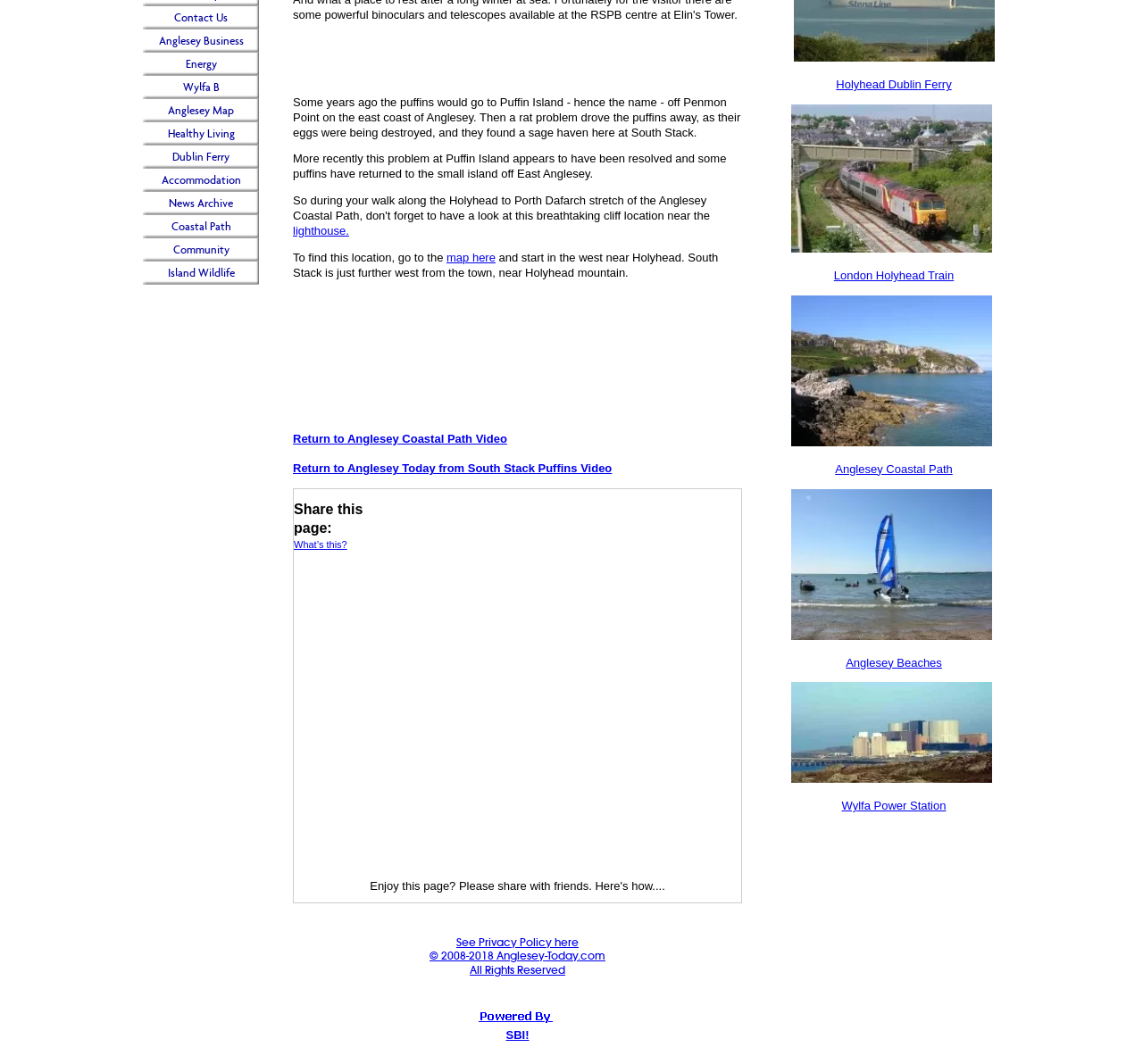Given the element description "aria-label="Advertisement" name="aswift_1" title="Advertisement"", identify the bounding box of the corresponding UI element.

[0.257, 0.557, 0.52, 0.792]